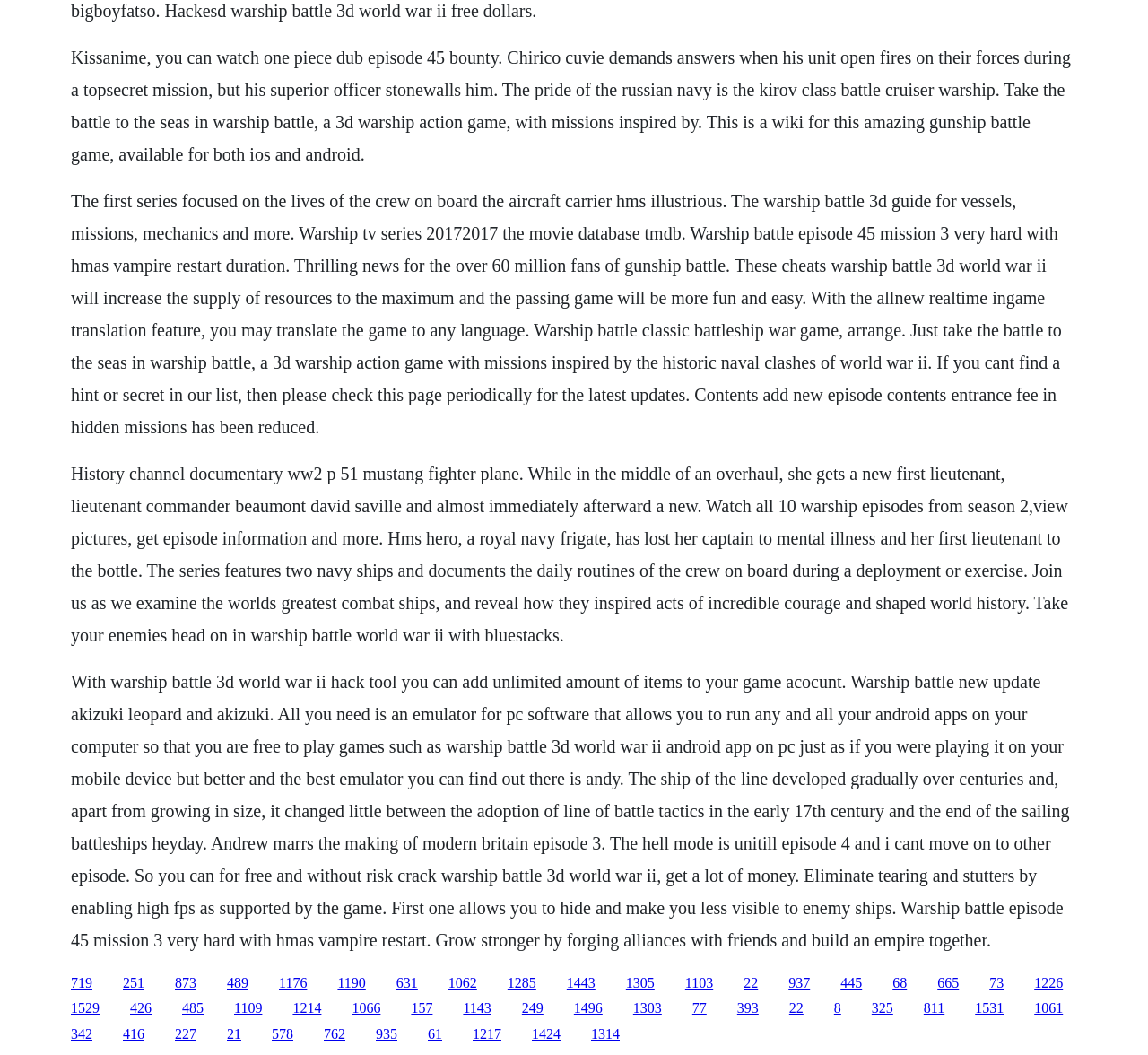Can you identify the bounding box coordinates of the clickable region needed to carry out this instruction: 'Check out the Warship Battle new update on Akizuki Leopard and Akizuki'? The coordinates should be four float numbers within the range of 0 to 1, stated as [left, top, right, bottom].

[0.113, 0.948, 0.132, 0.963]